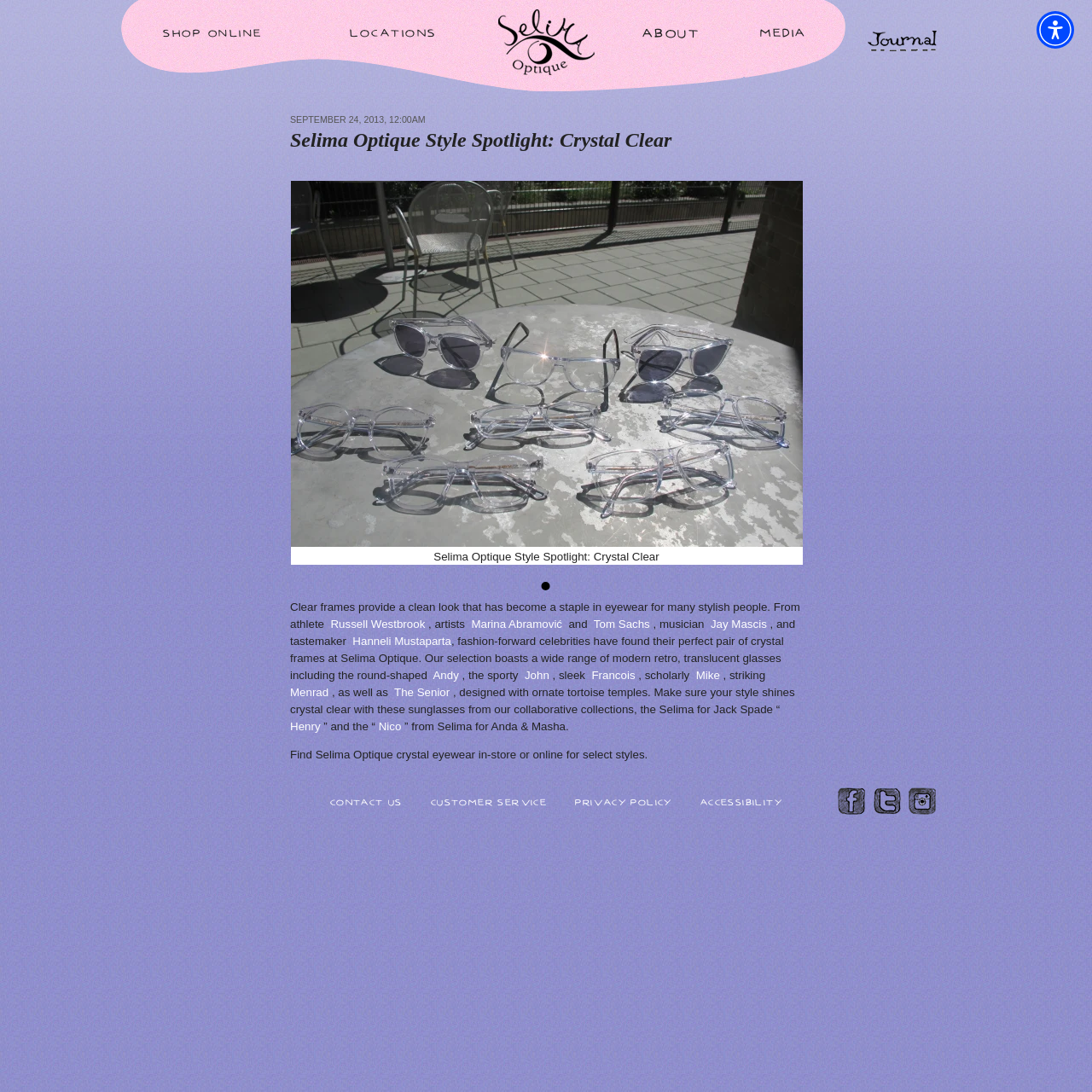Provide your answer in a single word or phrase: 
How can I find Selima Optique crystal eyewear?

In-store or online